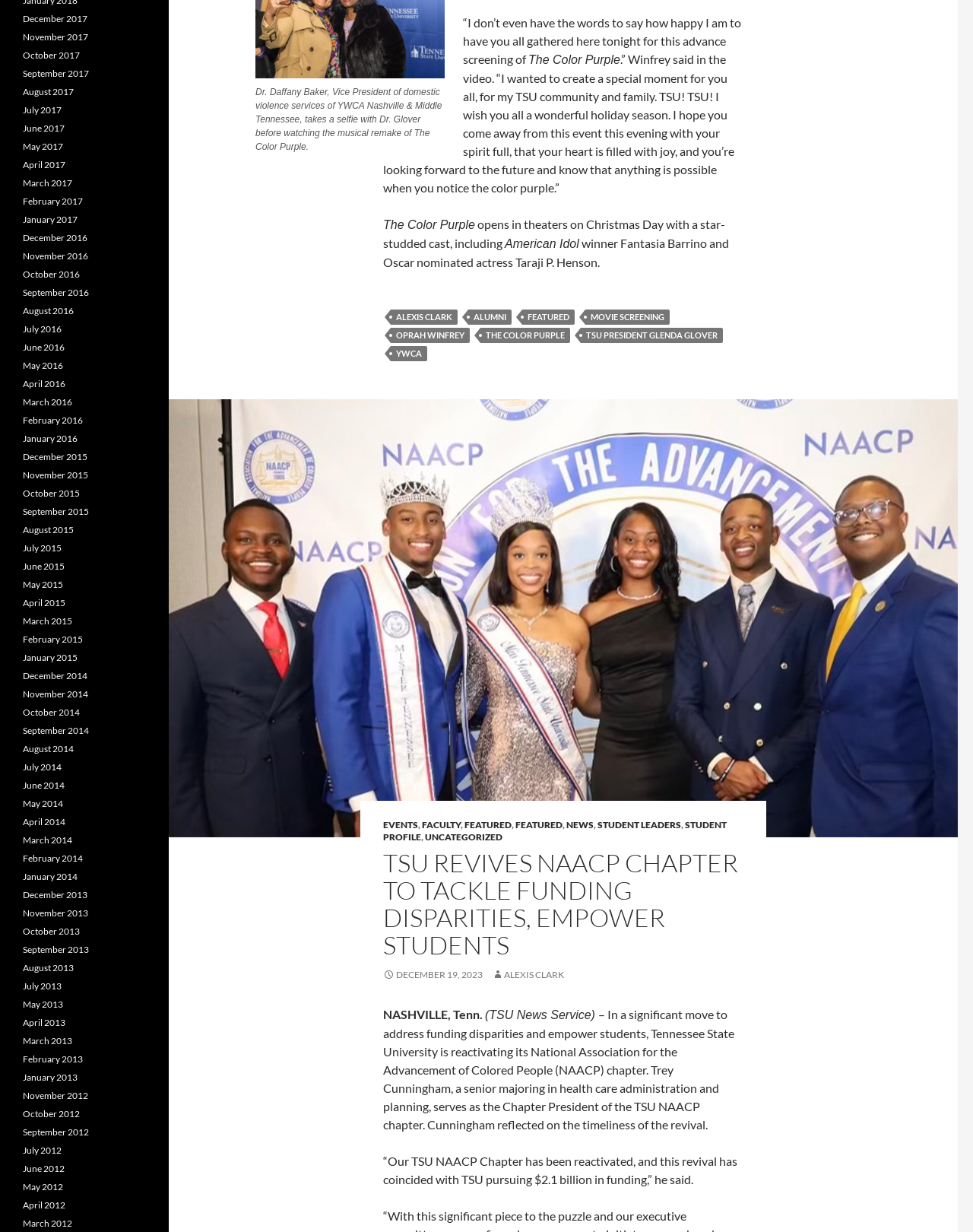Using the information from the screenshot, answer the following question thoroughly:
What is the date of the movie screening mentioned in the article?

I found the answer by reading the article content, specifically the sentence 'opens in theaters on Christmas Day with a star-studded cast, including...' which mentions the date of the movie screening.